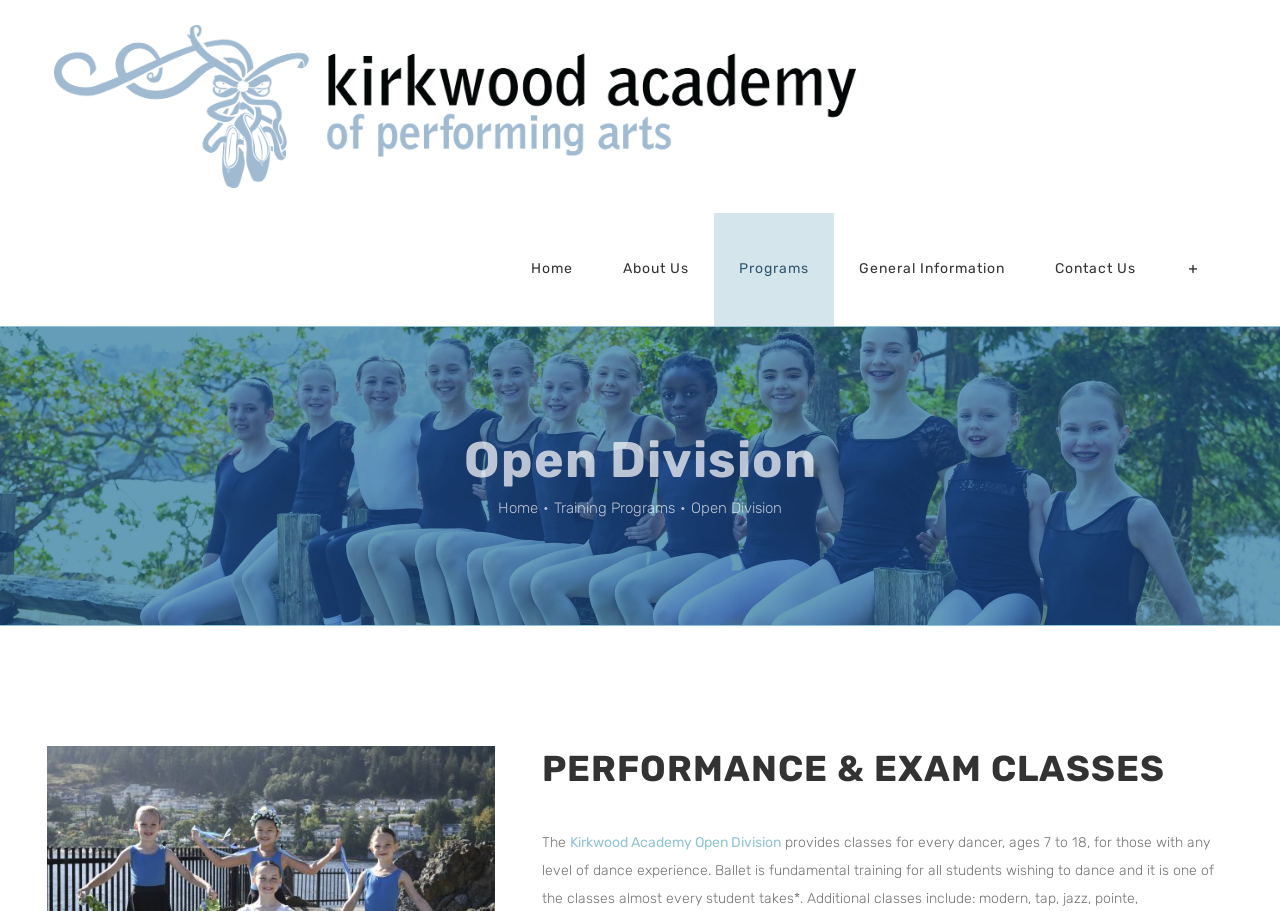Please specify the bounding box coordinates of the clickable region necessary for completing the following instruction: "Click the Kirkwood Academy of Performing Arts Logo". The coordinates must consist of four float numbers between 0 and 1, i.e., [left, top, right, bottom].

[0.042, 0.027, 0.669, 0.206]